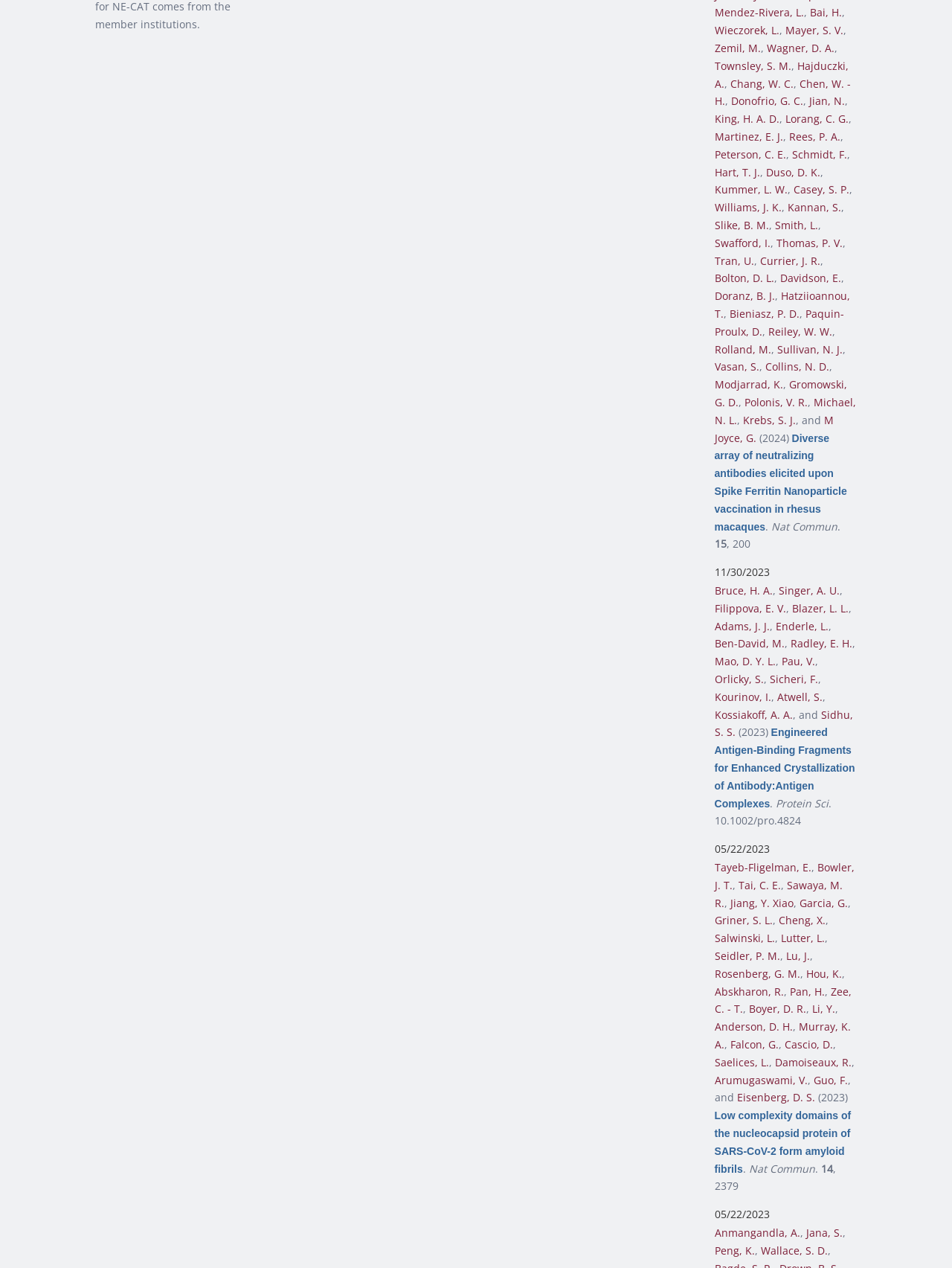Please identify the bounding box coordinates of the element on the webpage that should be clicked to follow this instruction: "Check the publication date '11/30/2023'". The bounding box coordinates should be given as four float numbers between 0 and 1, formatted as [left, top, right, bottom].

[0.75, 0.447, 0.9, 0.455]